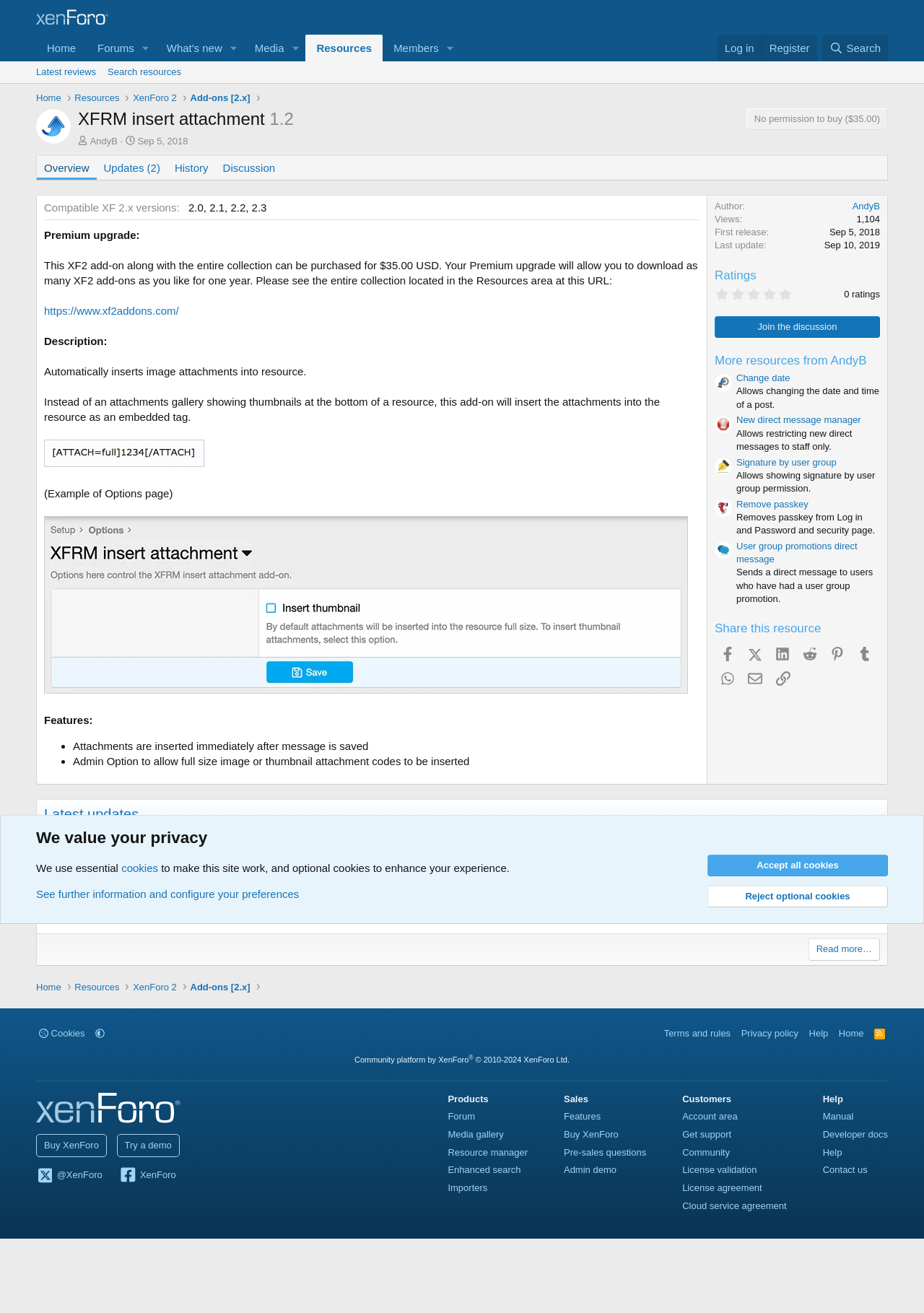What is the purpose of this add-on?
Based on the screenshot, give a detailed explanation to answer the question.

I found the answer by reading the description of the add-on which states 'Automatically inserts image attachments into resource.' This suggests that the add-on is used to insert image attachments into resources.